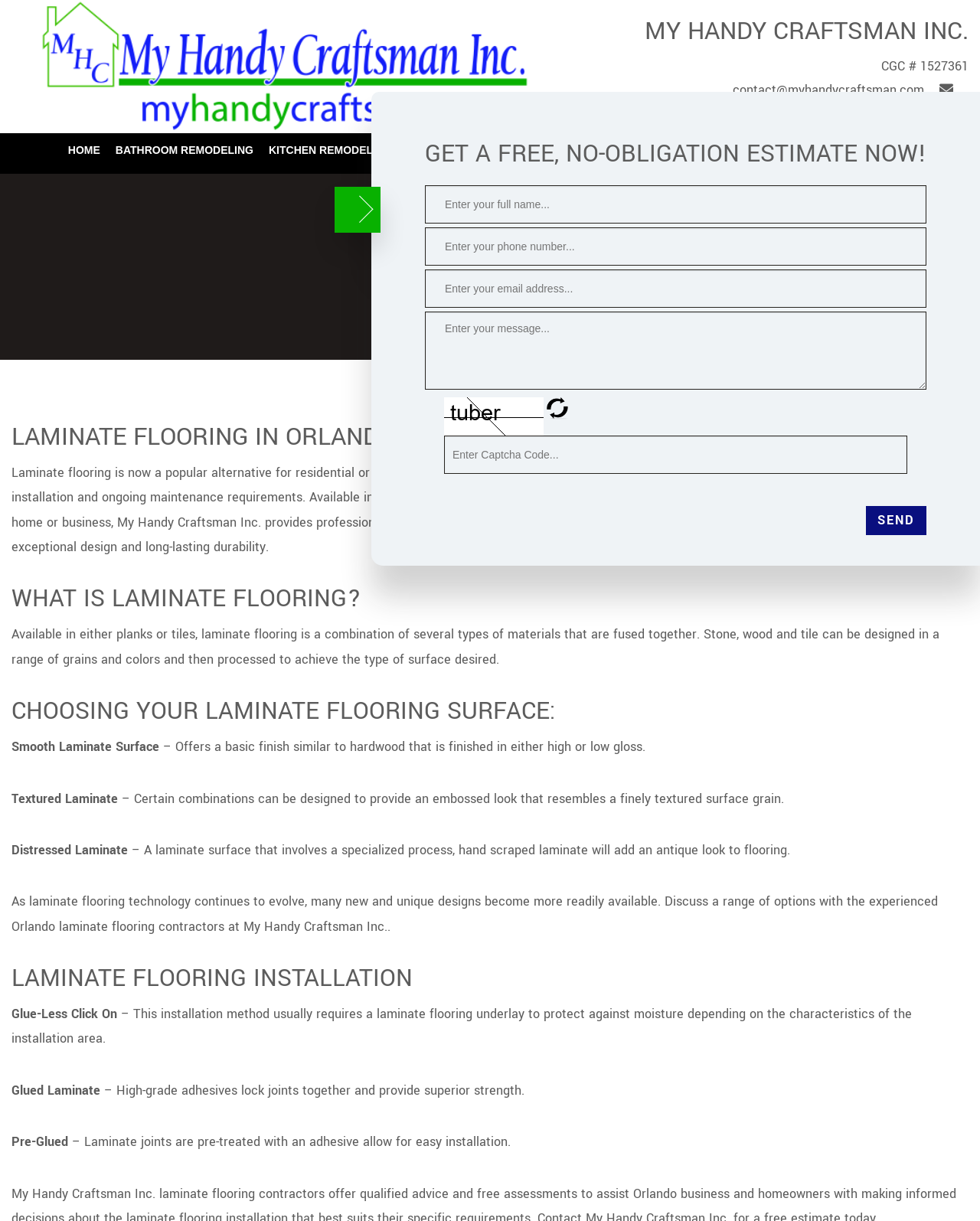Could you provide the bounding box coordinates for the portion of the screen to click to complete this instruction: "Share on Facebook"?

None